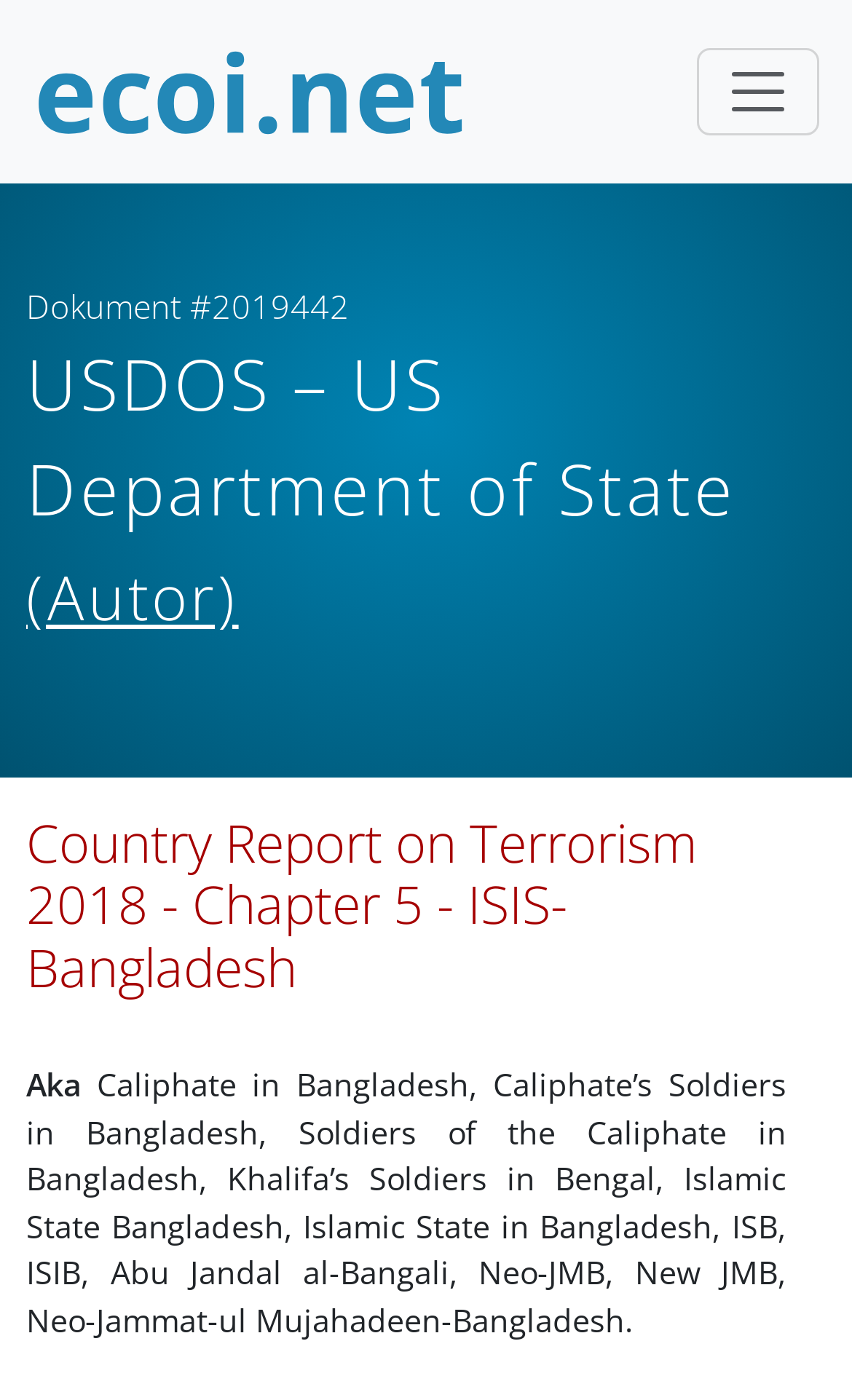Please provide the bounding box coordinates in the format (top-left x, top-left y, bottom-right x, bottom-right y). Remember, all values are floating point numbers between 0 and 1. What is the bounding box coordinate of the region described as: title="Zur Startseite von ecoi.net gehen"

[0.038, 0.023, 0.551, 0.108]